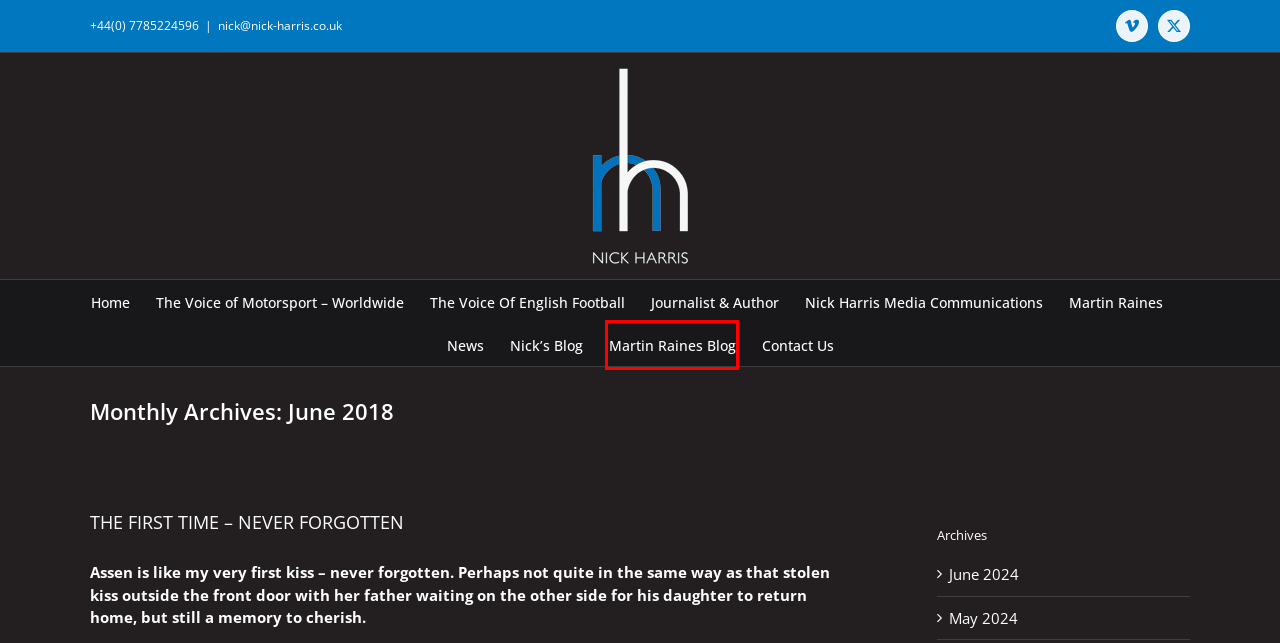You are provided with a screenshot of a webpage that has a red bounding box highlighting a UI element. Choose the most accurate webpage description that matches the new webpage after clicking the highlighted element. Here are your choices:
A. The Voice of Motorsport – Worldwide | Nick Harris
B. Nick Harris Journalist and Author Website
C. June, 2024 | Nick Harris
D. Nick's Blog | Nick Harris
E. Martin Raines Blog | Nick Harris
F. Nick Harris Jouralist & Author | Nick Harris
G. Nick Harris Media Communications | Nick Harris
H. Martin Raines | Nick Harris

E